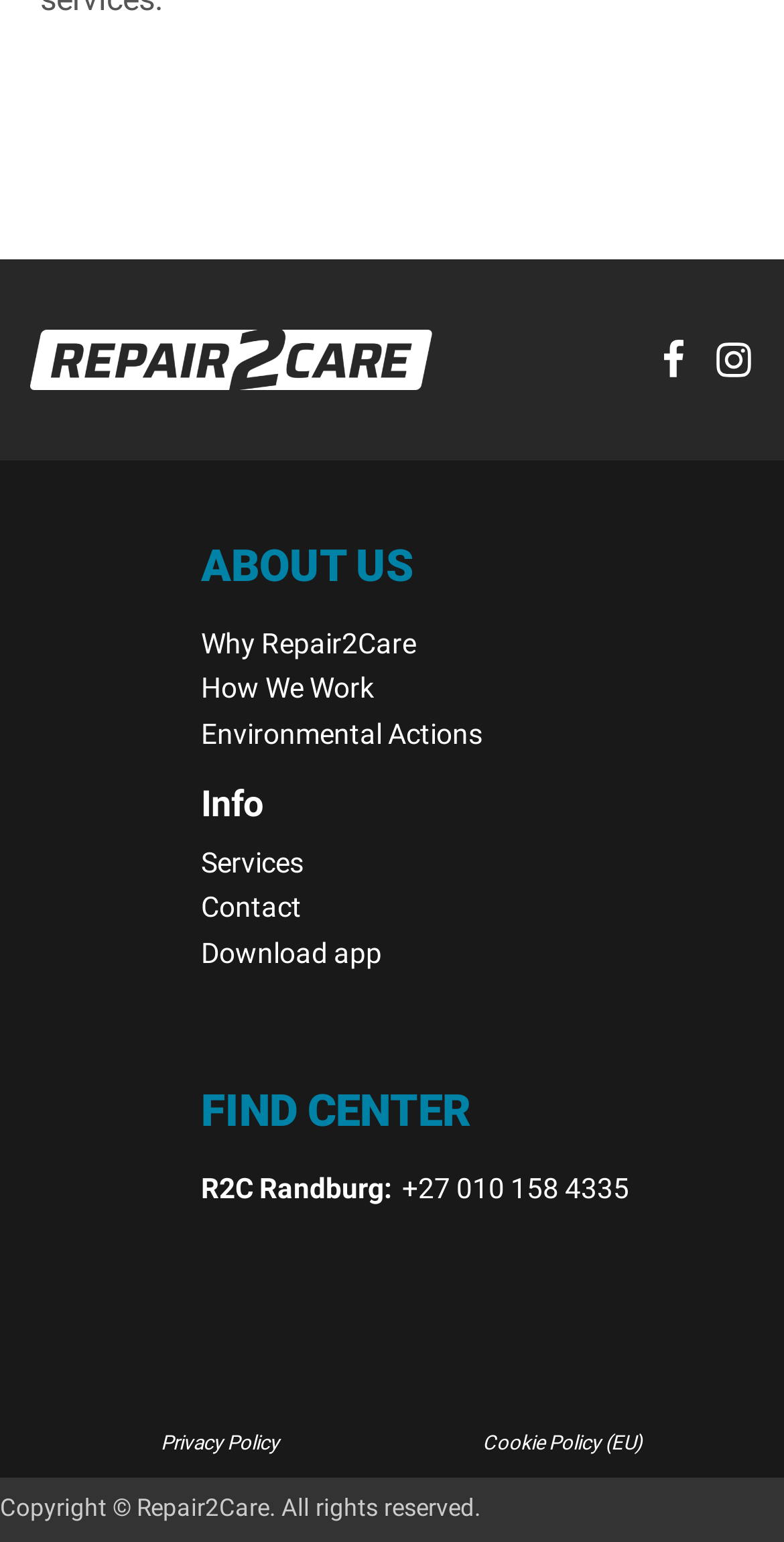Could you indicate the bounding box coordinates of the region to click in order to complete this instruction: "View Privacy Policy".

[0.205, 0.926, 0.356, 0.947]